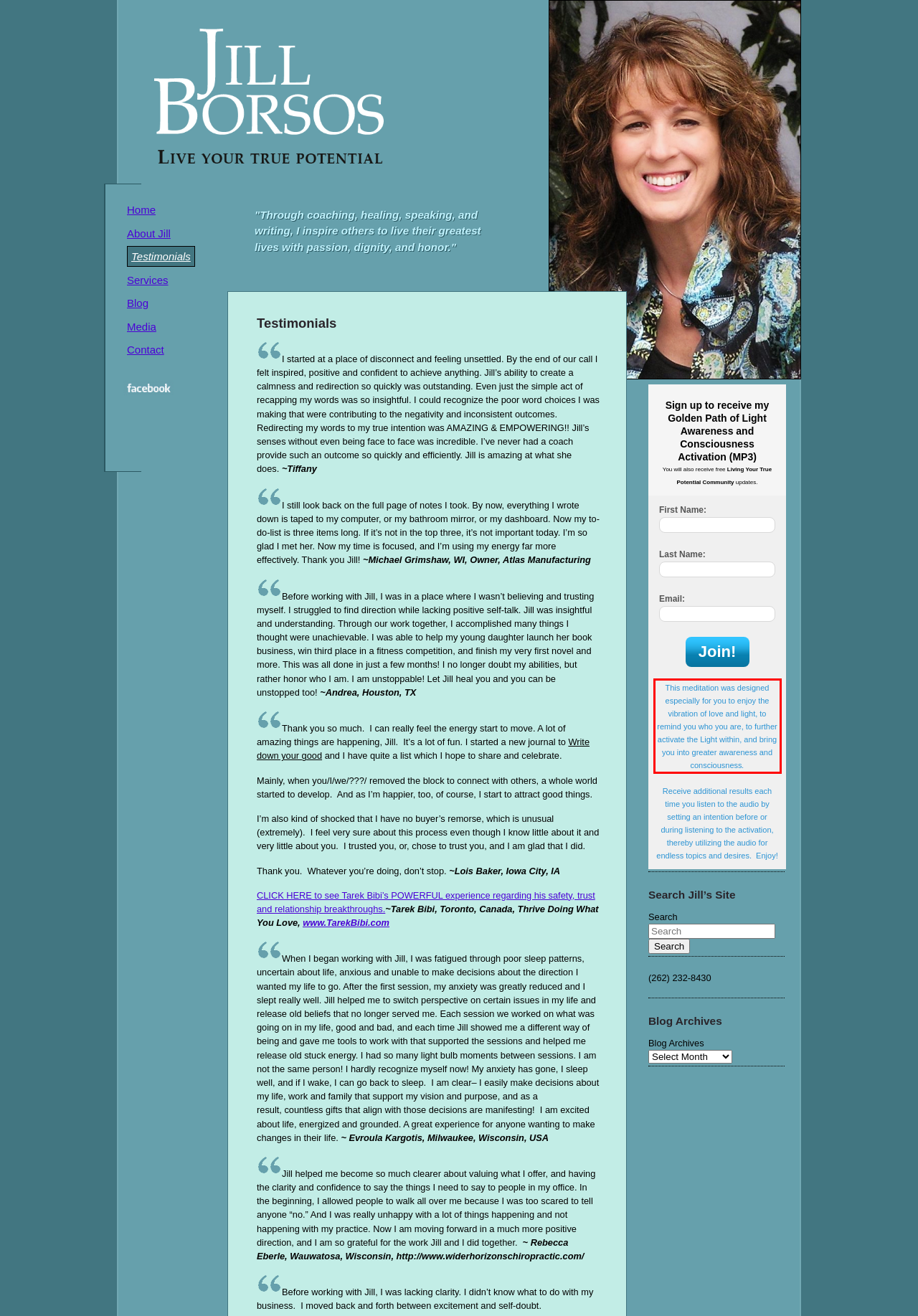Please recognize and transcribe the text located inside the red bounding box in the webpage image.

This meditation was designed especially for you to enjoy the vibration of love and light, to remind you who you are, to further activate the Light within, and bring you into greater awareness and consciousness.